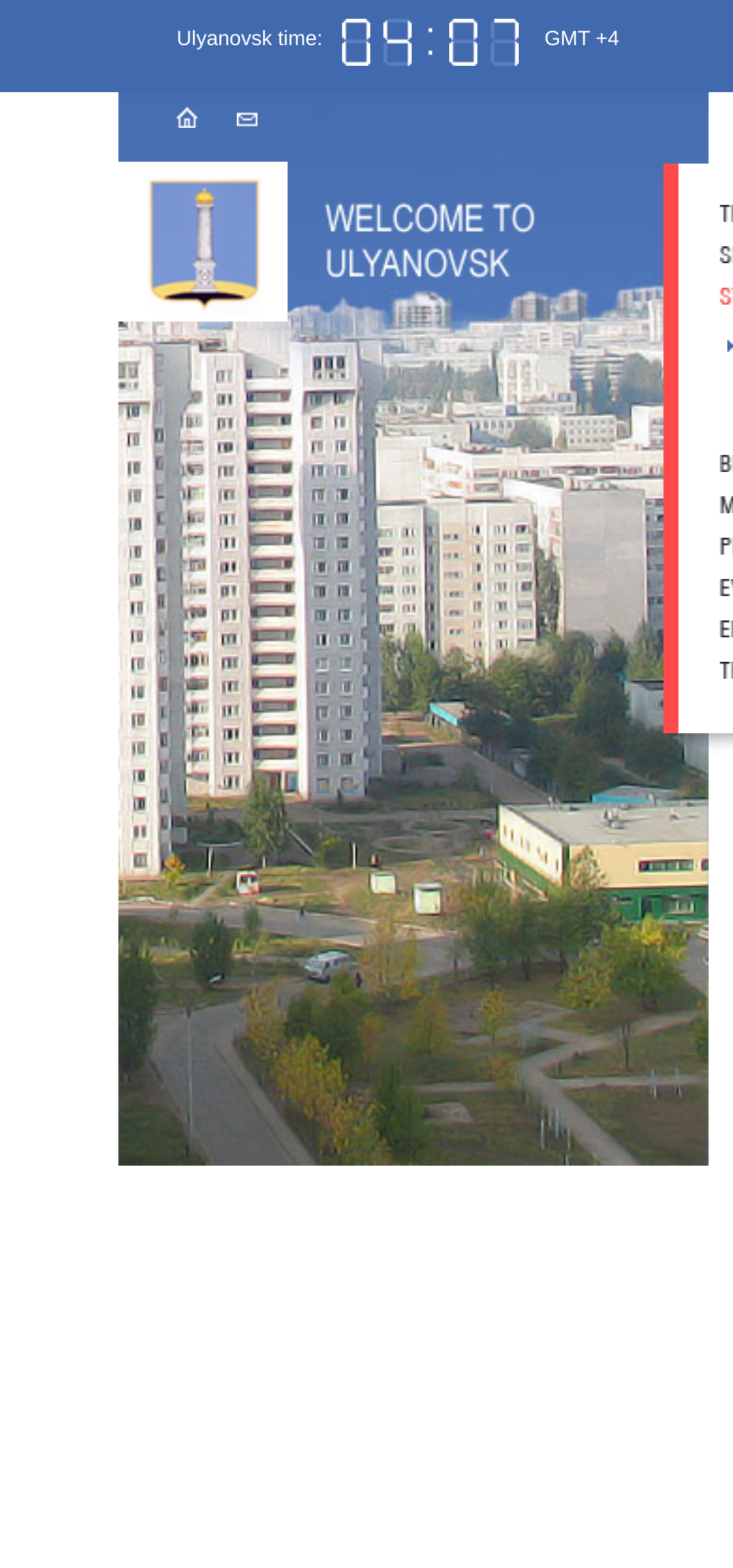What is the title of the main image?
Can you provide an in-depth and detailed response to the question?

I found the title of the main image by looking at the image with the description 'Welcome to Ulyanovsk' which is located at coordinates [0.392, 0.103, 0.744, 0.205].